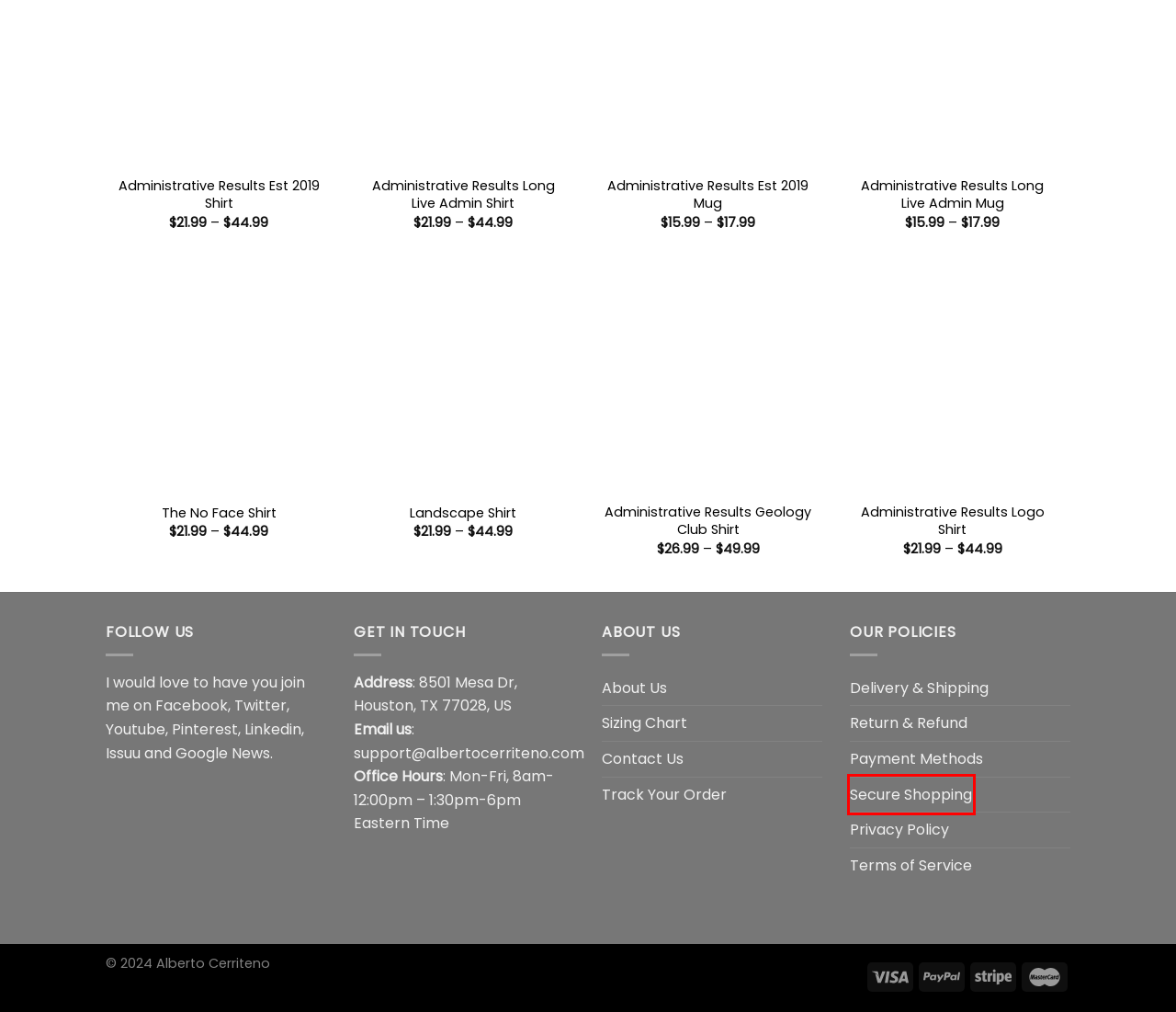You are looking at a screenshot of a webpage with a red bounding box around an element. Determine the best matching webpage description for the new webpage resulting from clicking the element in the red bounding box. Here are the descriptions:
A. Delivery & Shipping
B. Landscape Shirt
C. Secure Shopping
D. Sizing Chart
E. Payment Methods
F. The No Face Shirt
G. Privacy Policy
H. Contact Us

C